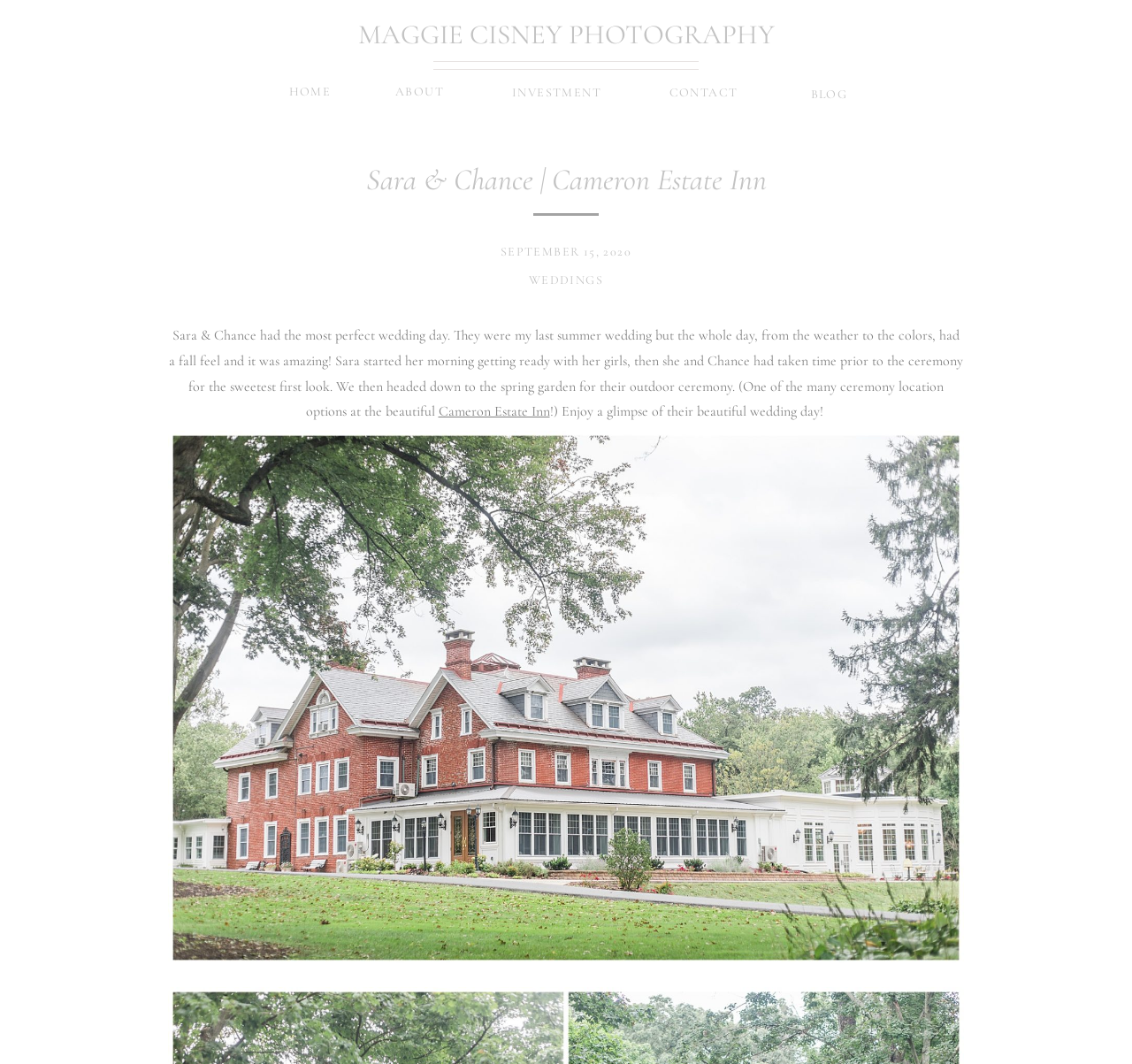What is the name of the wedding venue?
Relying on the image, give a concise answer in one word or a brief phrase.

Cameron Estate Inn